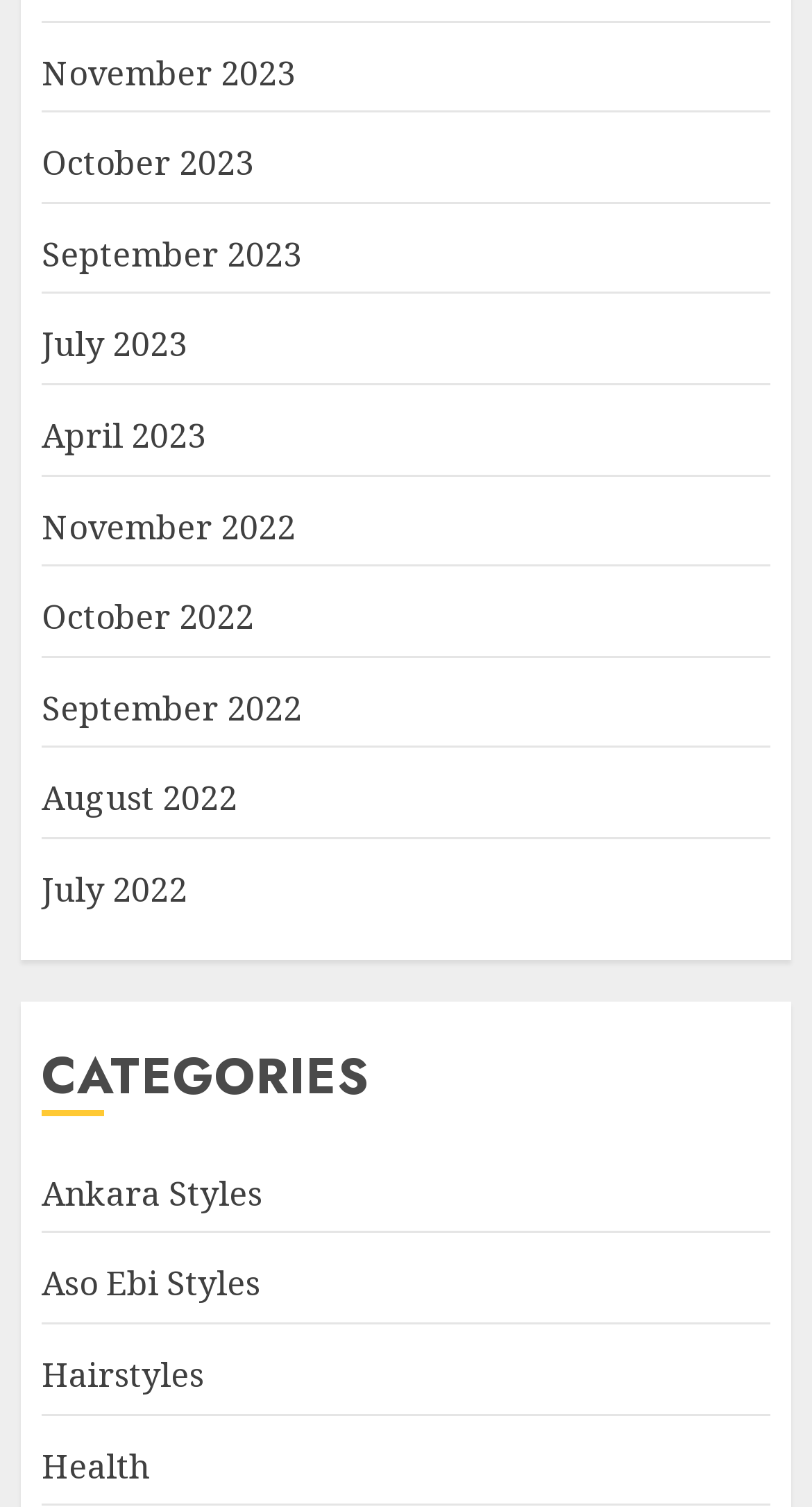What is the category listed below 'CATEGORIES'?
Examine the image and give a concise answer in one word or a short phrase.

Ankara Styles